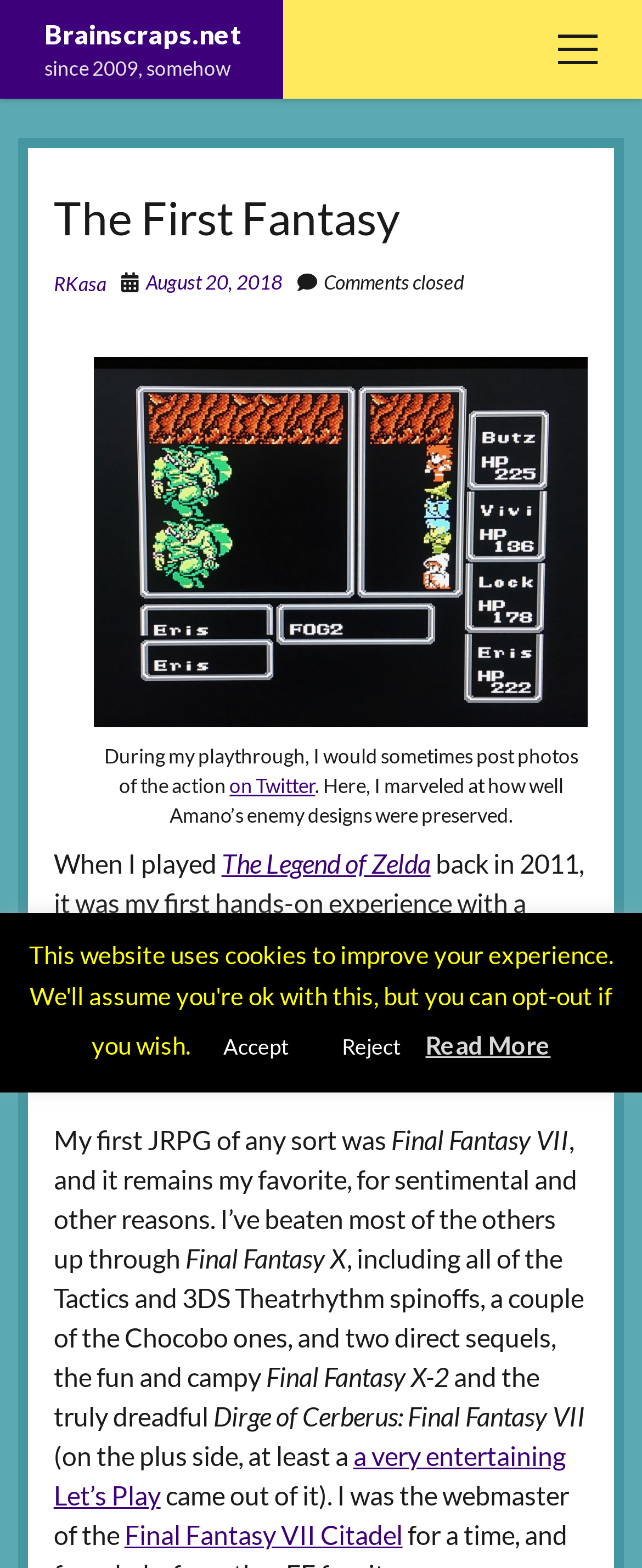Identify the bounding box coordinates for the UI element described by the following text: "News Releases". Provide the coordinates as four float numbers between 0 and 1, in the format [left, top, right, bottom].

None